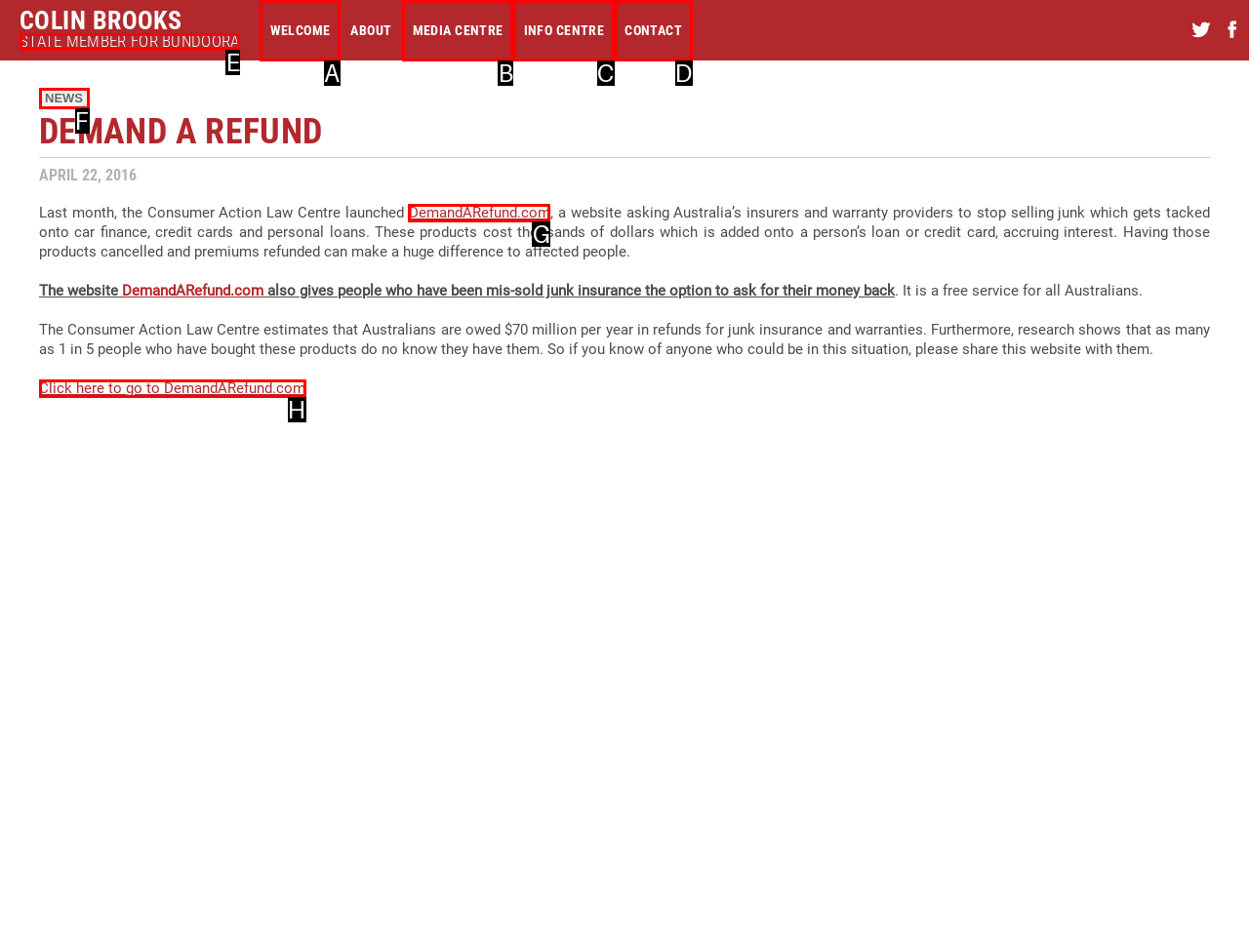Determine the correct UI element to click for this instruction: Click on the 'WELCOME' link. Respond with the letter of the chosen element.

A